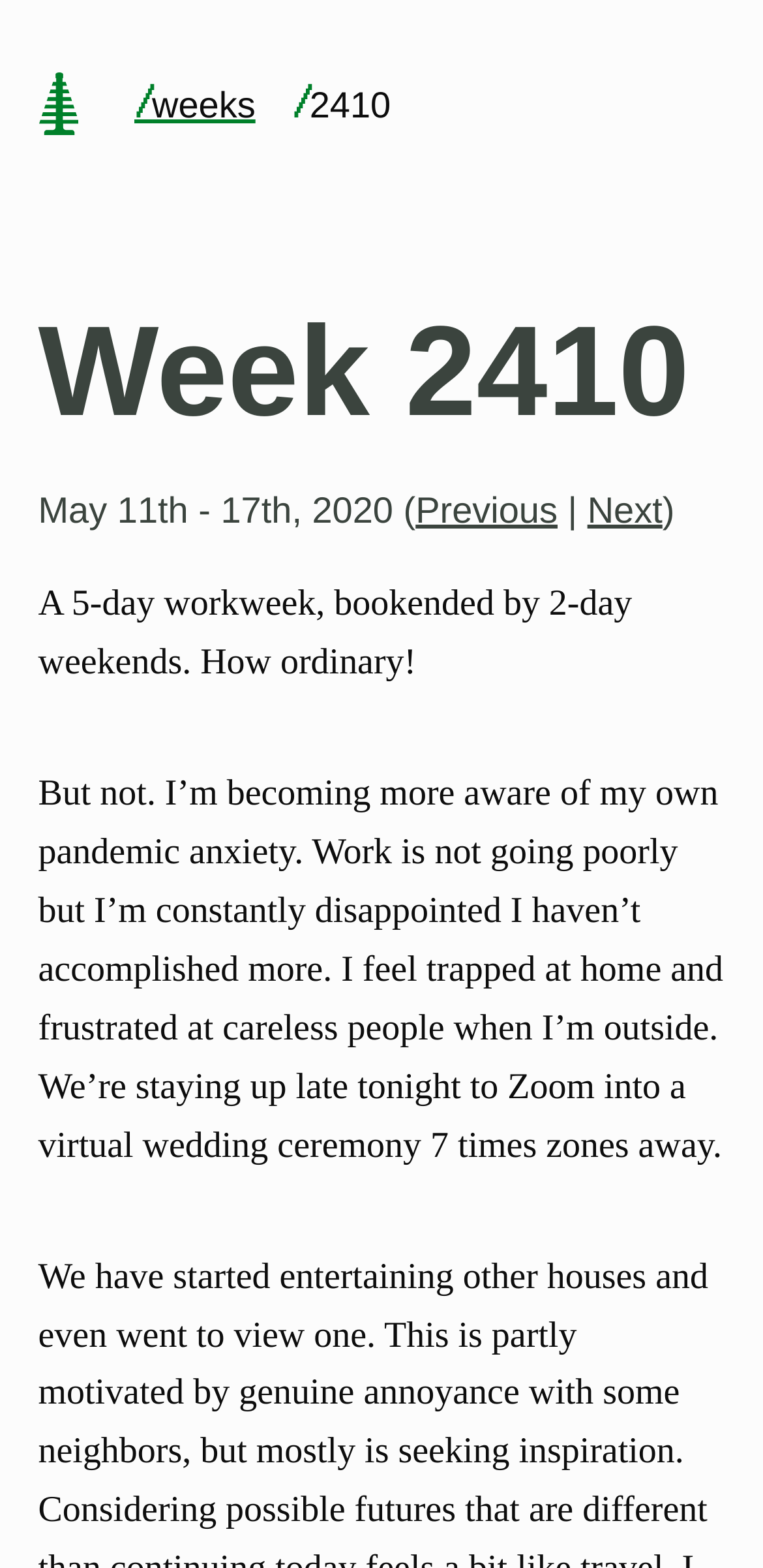Please answer the following question using a single word or phrase: 
What is the date range of Week 2410?

May 11th - 17th, 2020